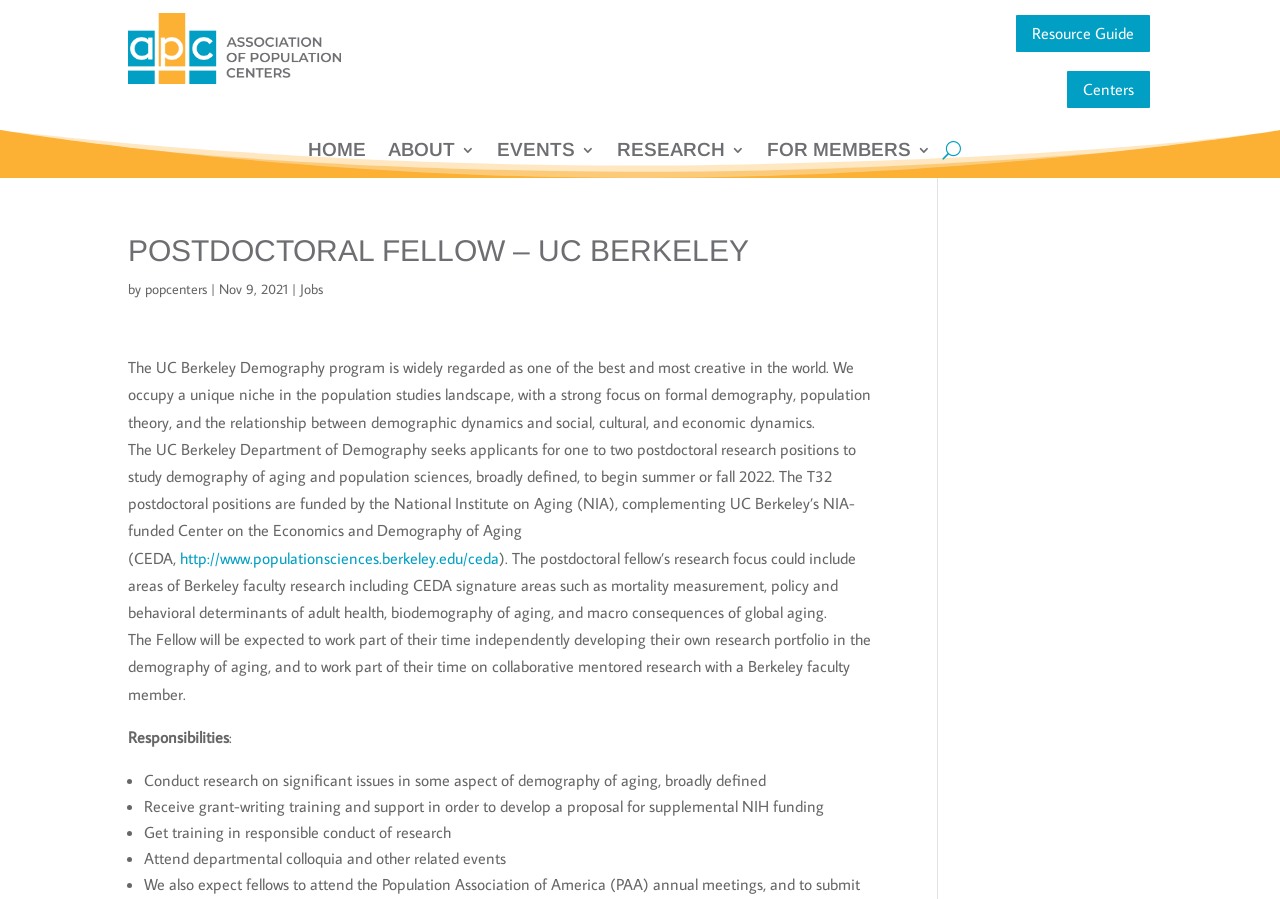Determine the bounding box coordinates for the clickable element to execute this instruction: "Click the FOR MEMBERS link". Provide the coordinates as four float numbers between 0 and 1, i.e., [left, top, right, bottom].

[0.599, 0.159, 0.727, 0.184]